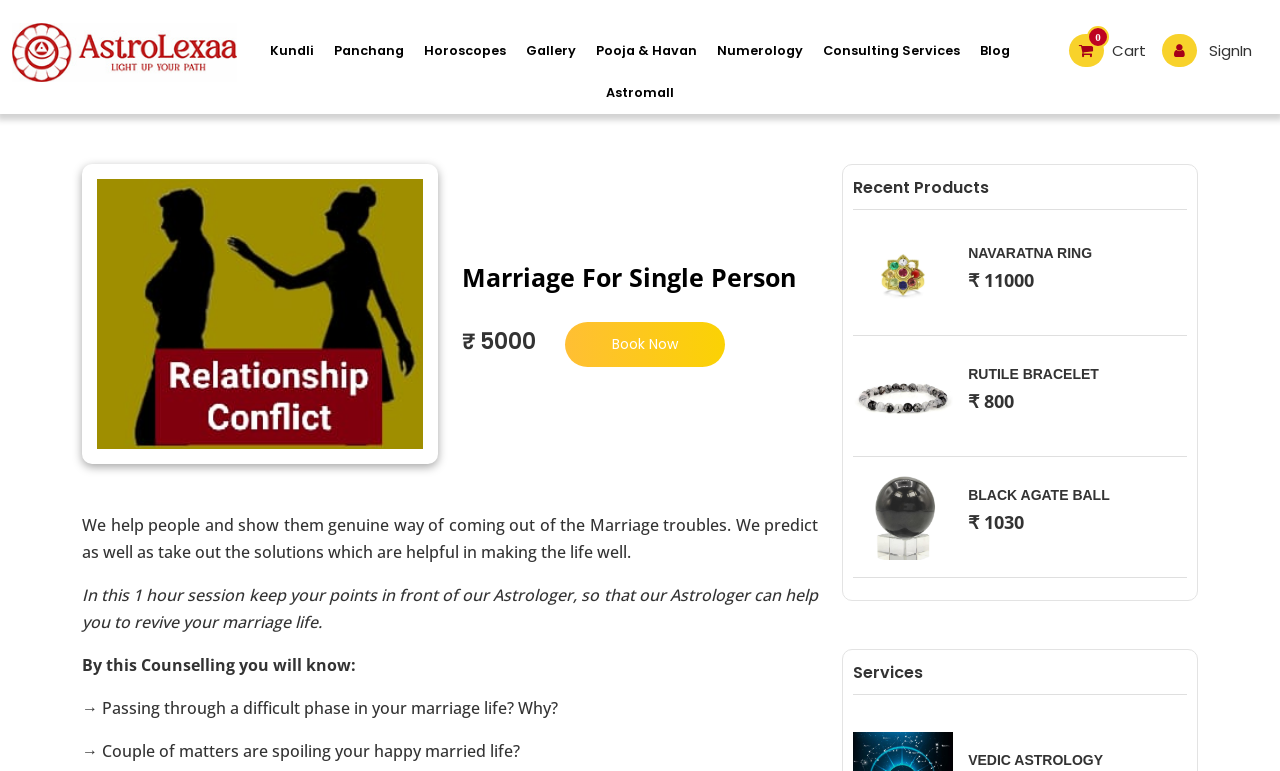Illustrate the webpage with a detailed description.

This webpage is about marriage counseling services for single individuals. At the top left corner, there is a logo image with a link. Next to it, there are several navigation links, including "Kundli", "Panchang", "Horoscopes", "Gallery", "Pooja & Havan", "Numerology", "Consulting Services", "Blog", and "Astromall". On the top right corner, there are two links, "Cart" and "SignIn".

Below the navigation links, there is a heading that reads "Marriage For Single Person". Underneath, there is a static text "₹ 5000" and a "Book Now" link. 

The main content of the webpage is divided into two sections. The left section has three paragraphs of text describing the marriage counseling services, including a 1-hour session with an astrologer to help individuals revive their marriage life. The text also lists some questions that the counseling can help answer, such as why one is passing through a difficult phase in their marriage life and what matters are spoiling their happy married life.

The right section has a heading "Recent Products" and lists five products with images, names, and prices. The products are "NAVARATNA RING" (₹ 11000), "RUTILE BRACELET" (₹ 800), "BLACK AGATE BALL" (₹ 1030), "BLACK AGATE PYRAMID" (₹ 1030), and "CRYSTAL CHIPS". Each product has a link to its details. Below the products, there is a heading "Services" and a link to "VEDIC ASTROLOGY".